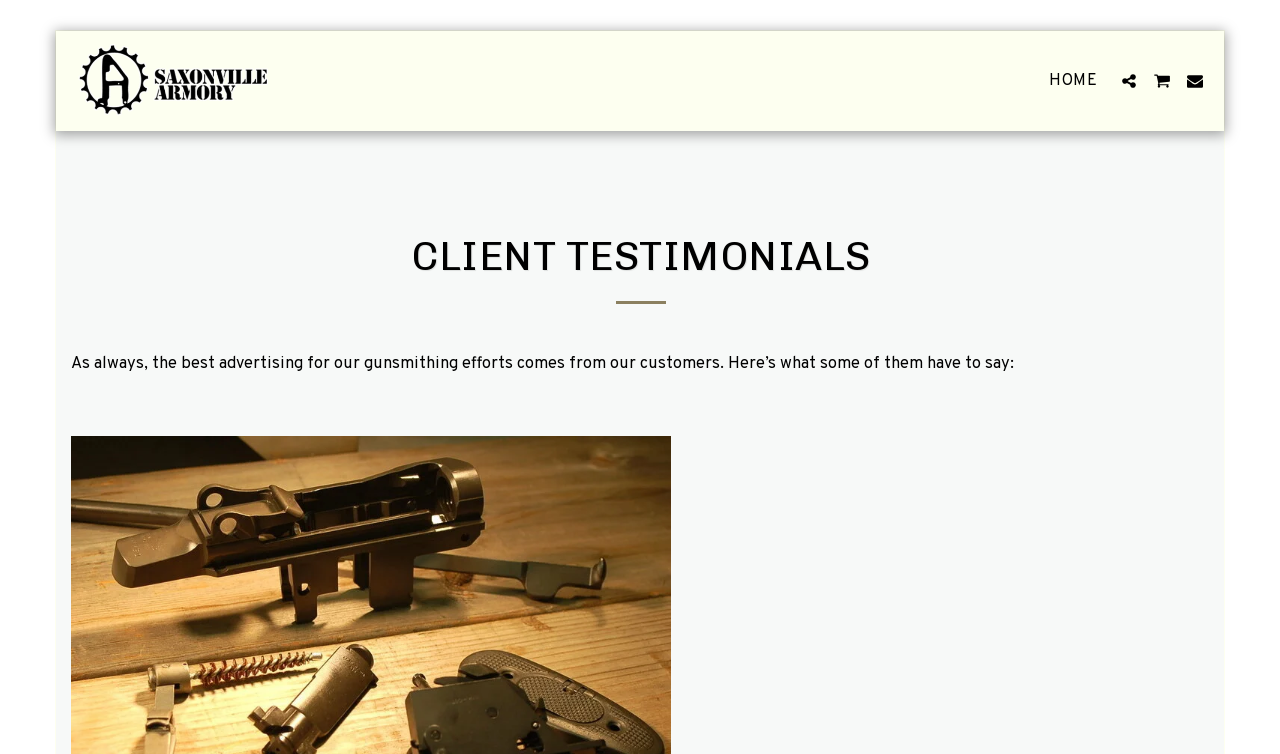What is the purpose of the separator?
Look at the image and respond with a one-word or short phrase answer.

To separate sections